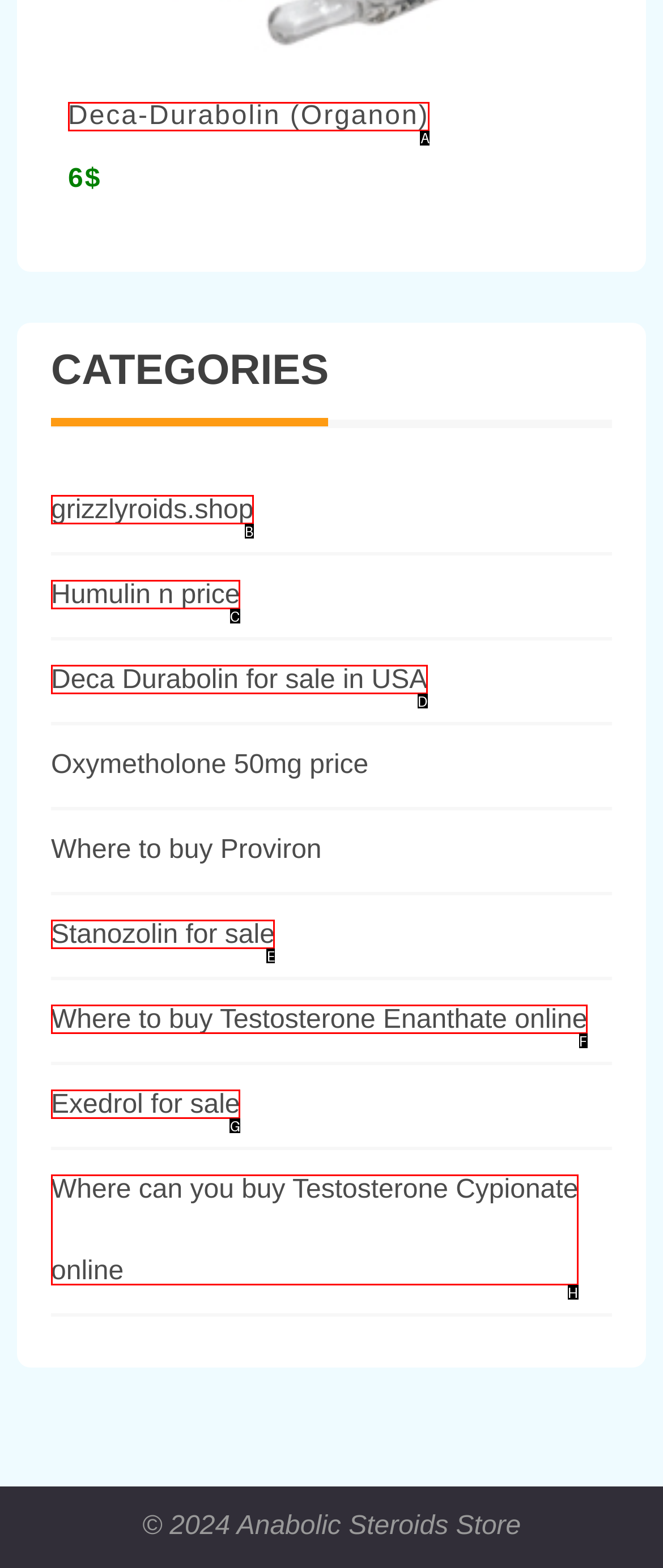Select the letter of the UI element that best matches: Humulin n price
Answer with the letter of the correct option directly.

C